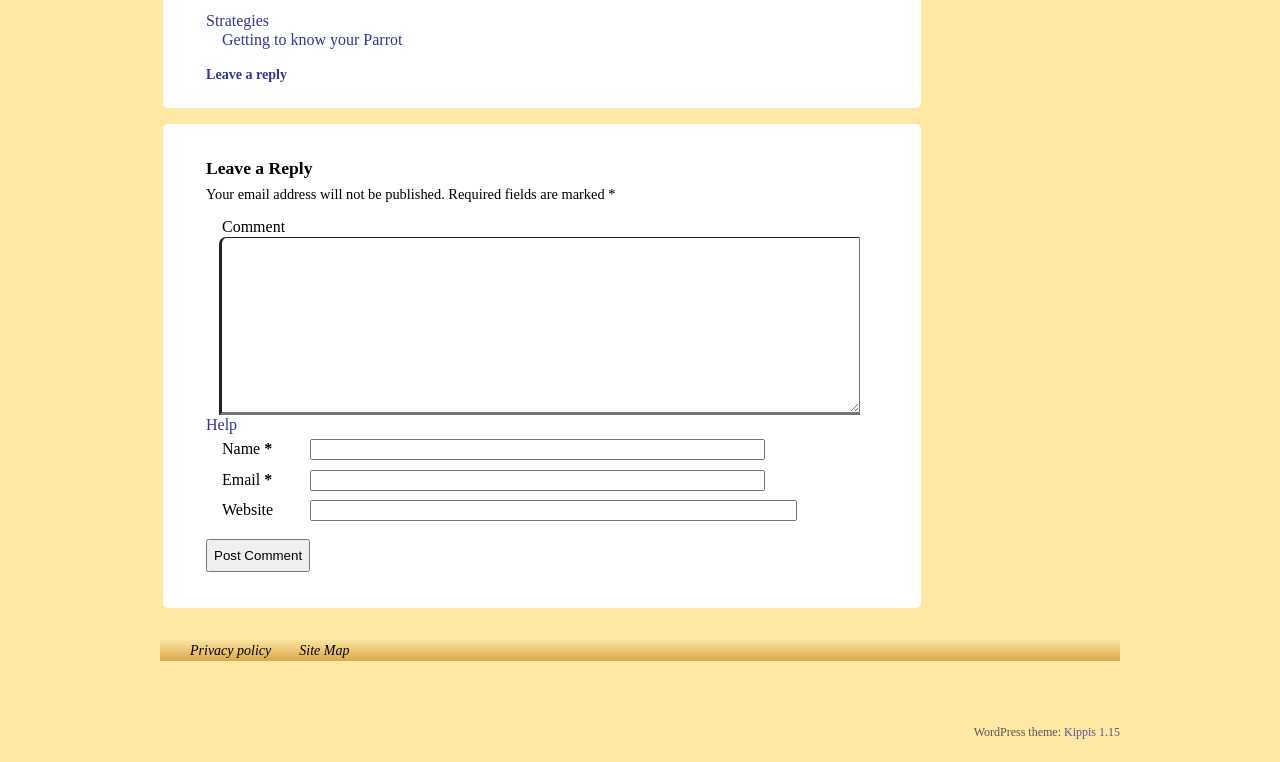What is the theme of the WordPress site? Analyze the screenshot and reply with just one word or a short phrase.

Kippis 1.15